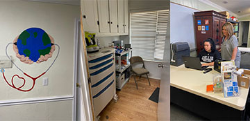What is unique about the medical services offered?
From the details in the image, provide a complete and detailed answer to the question.

The clinic offers medical services without cost or insurance, highlighting their dedication to assisting individuals in need of care, which is a unique aspect of their services.